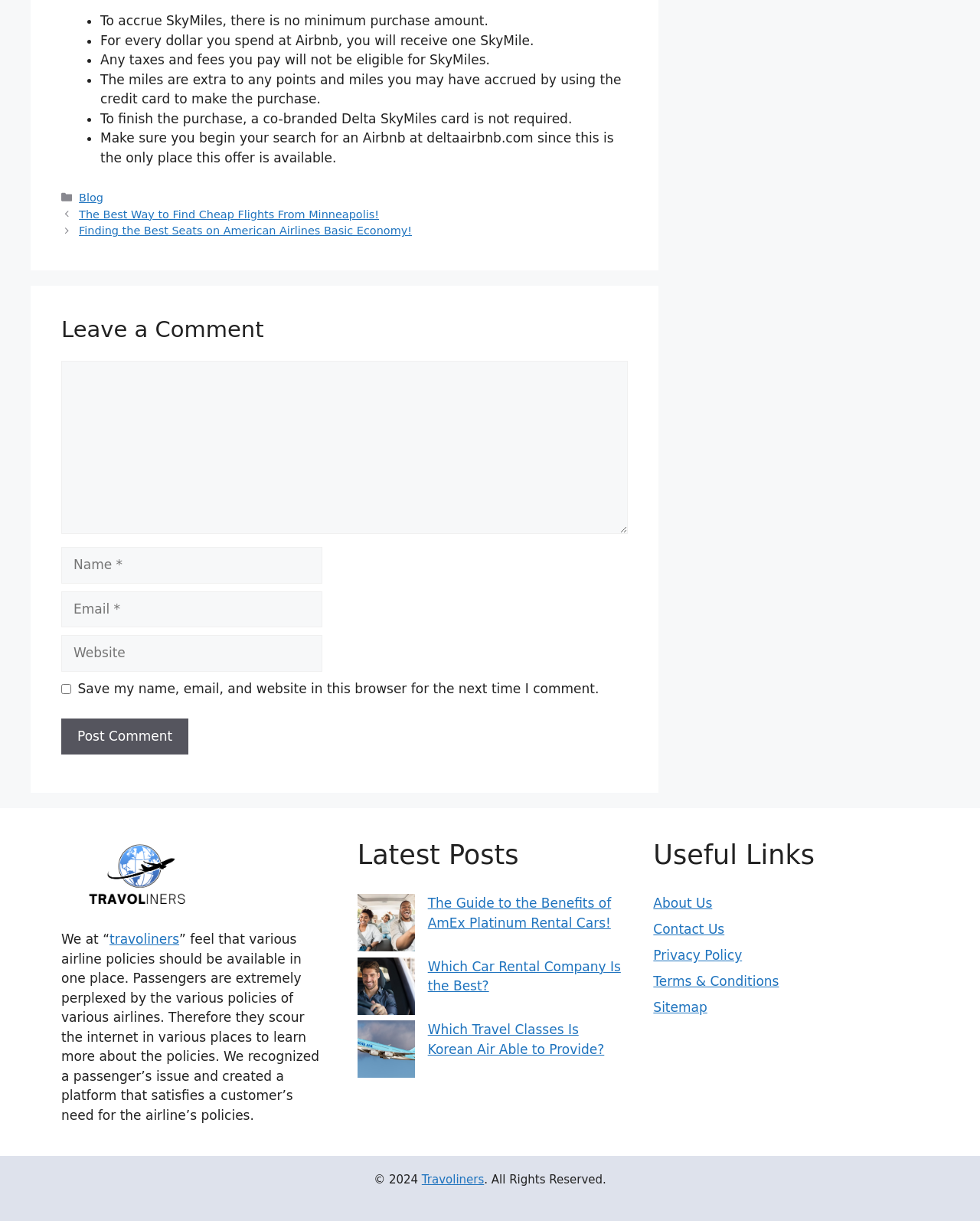Please provide a brief answer to the following inquiry using a single word or phrase:
What is the purpose of the website Travoliners?

To provide airline policies